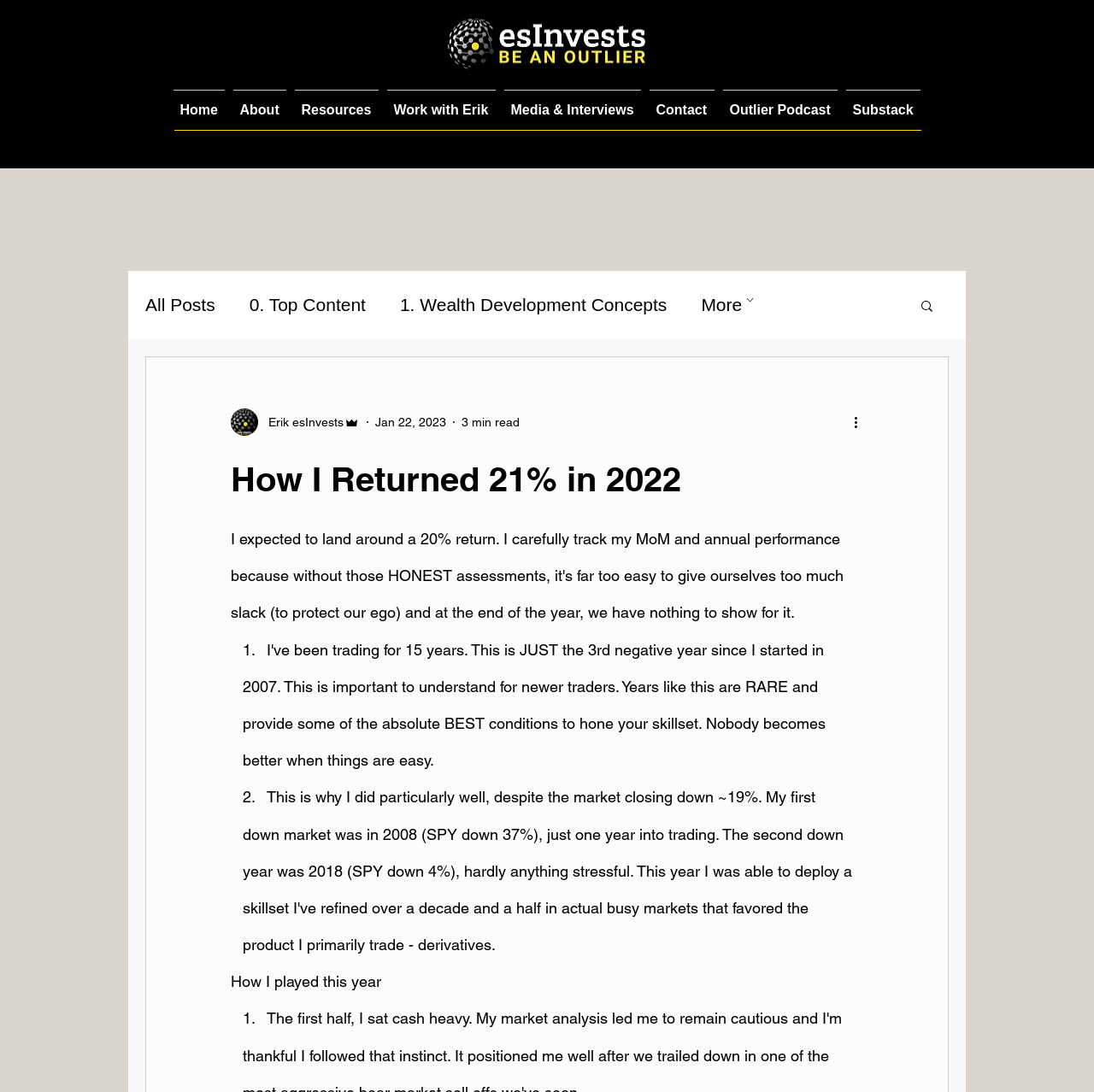Please identify the bounding box coordinates of the area I need to click to accomplish the following instruction: "Check the 'Contact' page".

[0.589, 0.082, 0.657, 0.106]